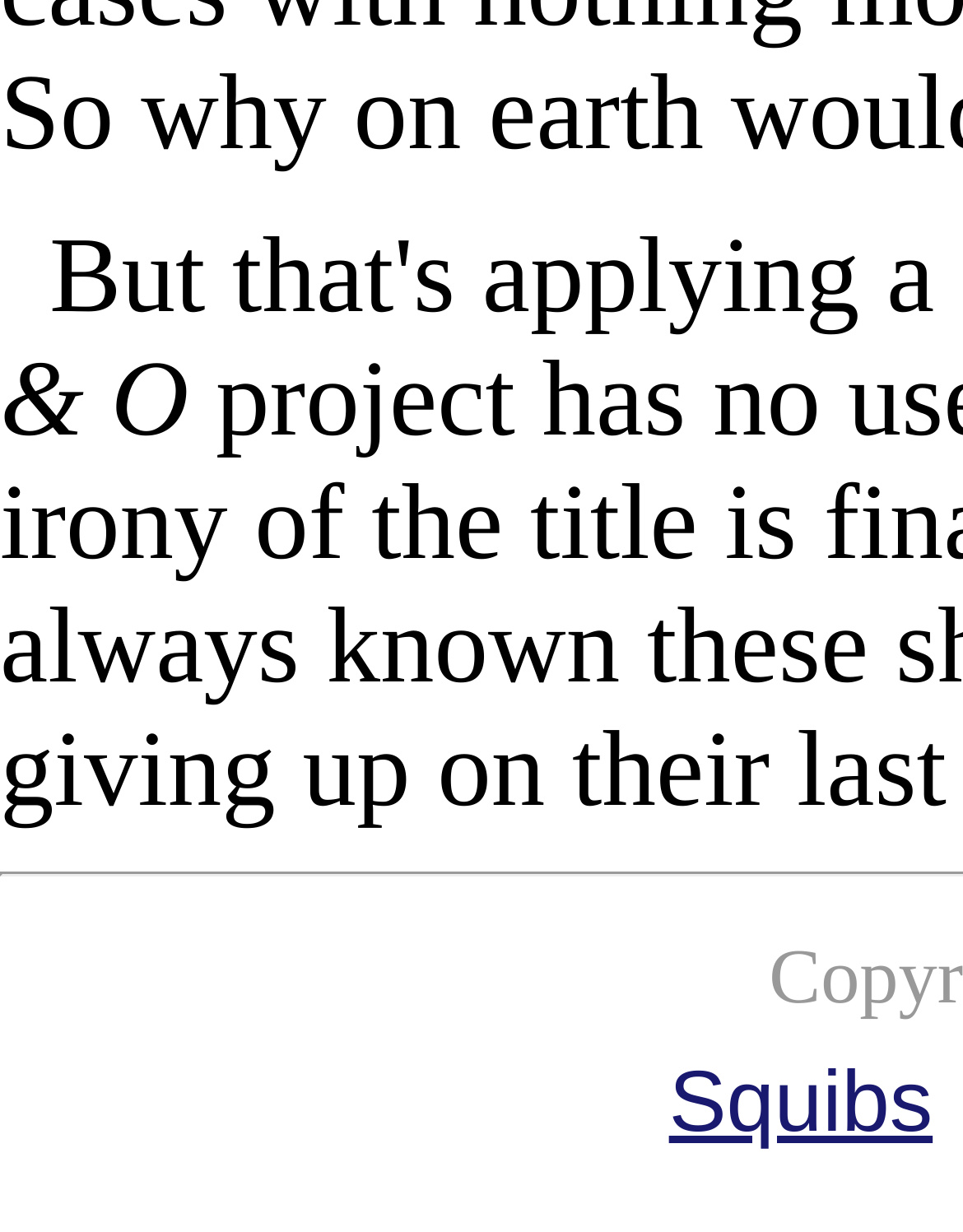Predict the bounding box for the UI component with the following description: "Squibs".

[0.695, 0.855, 0.969, 0.933]